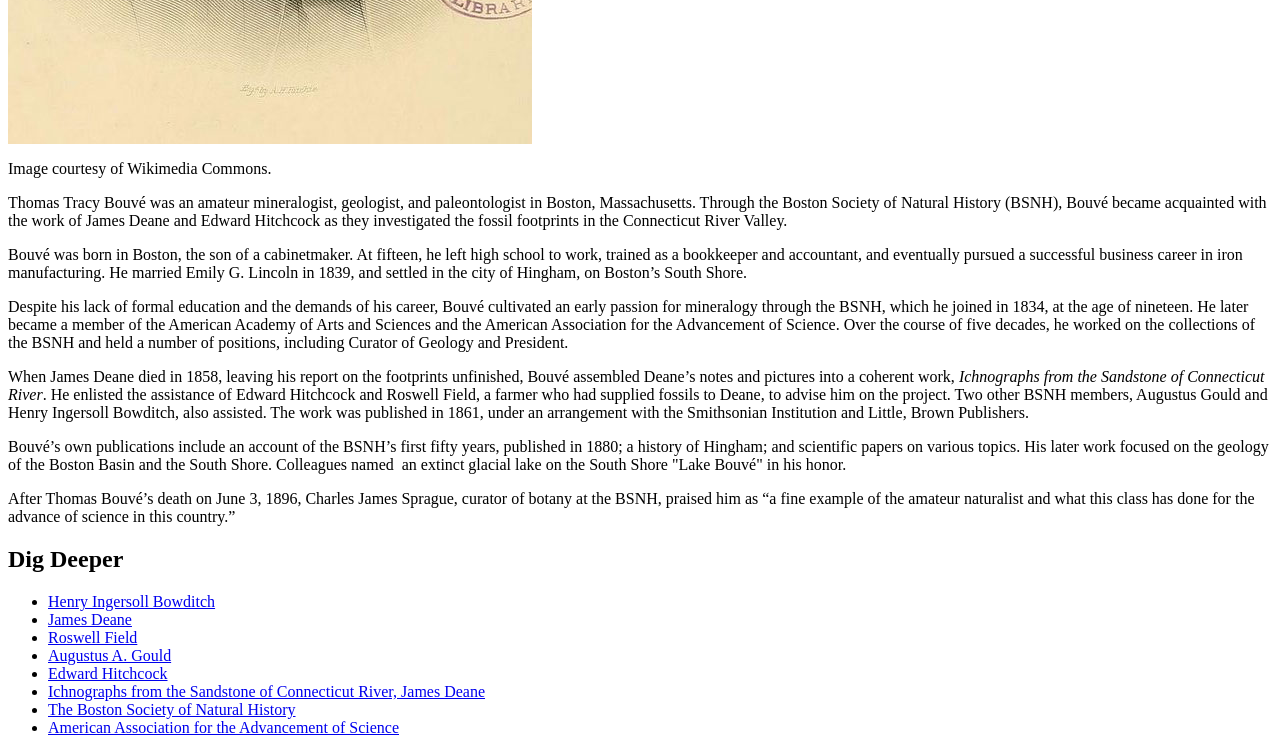Based on the element description: "James Deane", identify the UI element and provide its bounding box coordinates. Use four float numbers between 0 and 1, [left, top, right, bottom].

[0.038, 0.811, 0.103, 0.834]